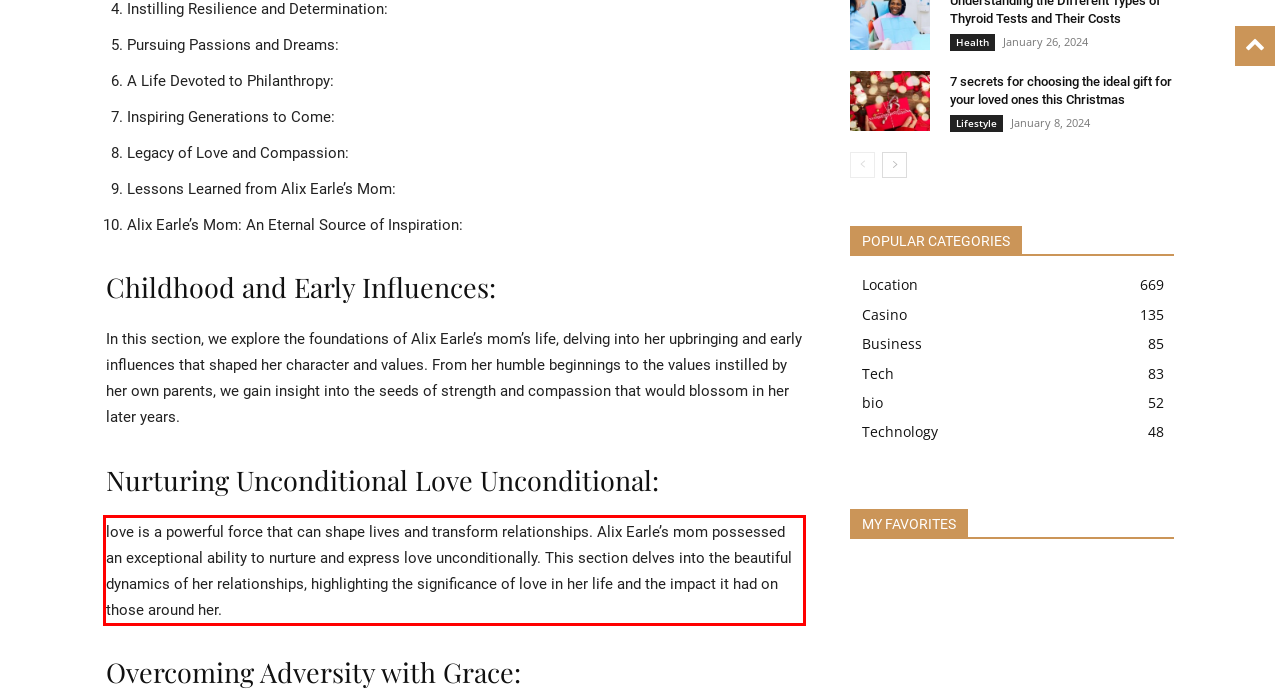With the given screenshot of a webpage, locate the red rectangle bounding box and extract the text content using OCR.

love is a powerful force that can shape lives and transform relationships. Alix Earle’s mom possessed an exceptional ability to nurture and express love unconditionally. This section delves into the beautiful dynamics of her relationships, highlighting the significance of love in her life and the impact it had on those around her.